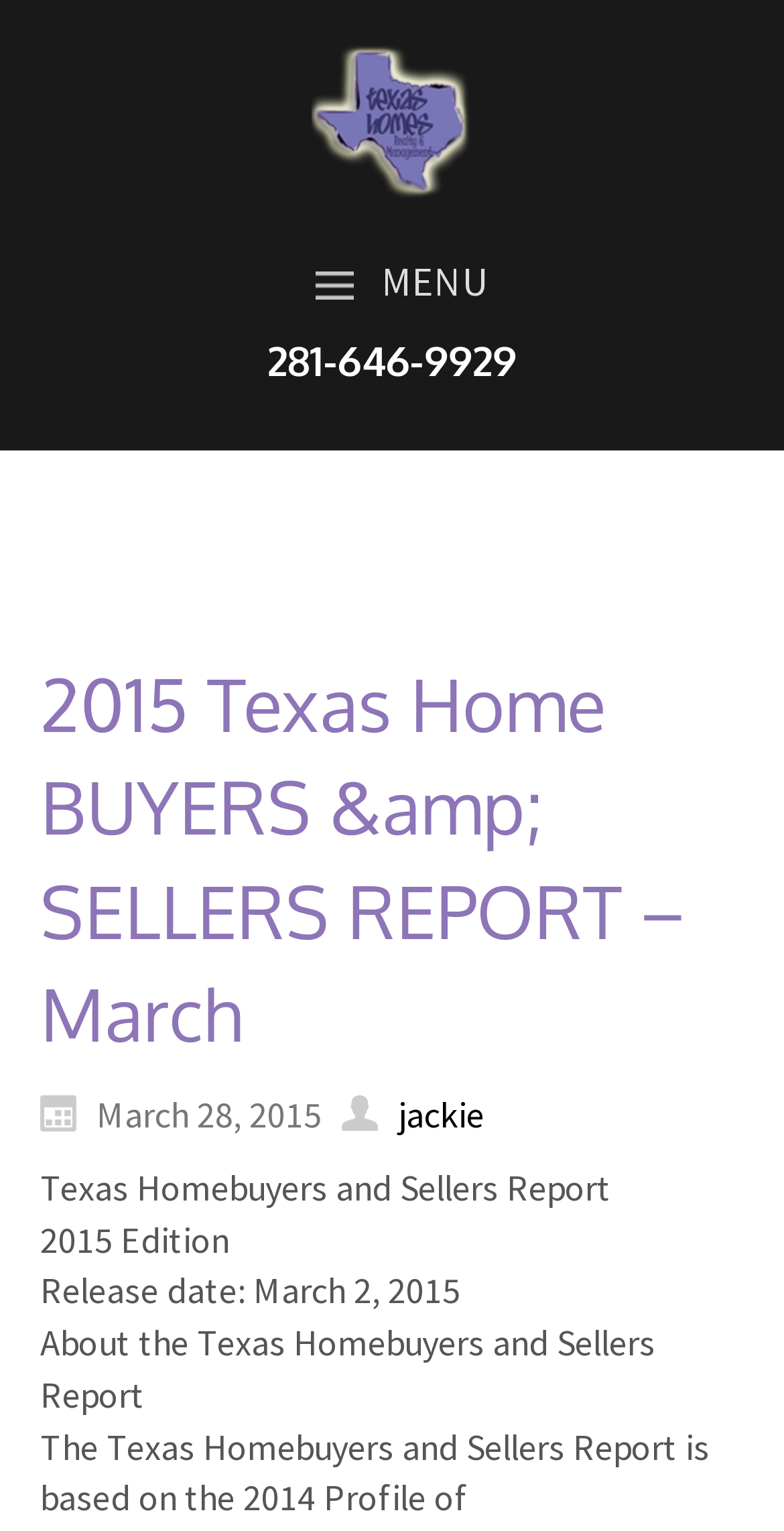Use a single word or phrase to respond to the question:
Who is the author of the report?

Jackie